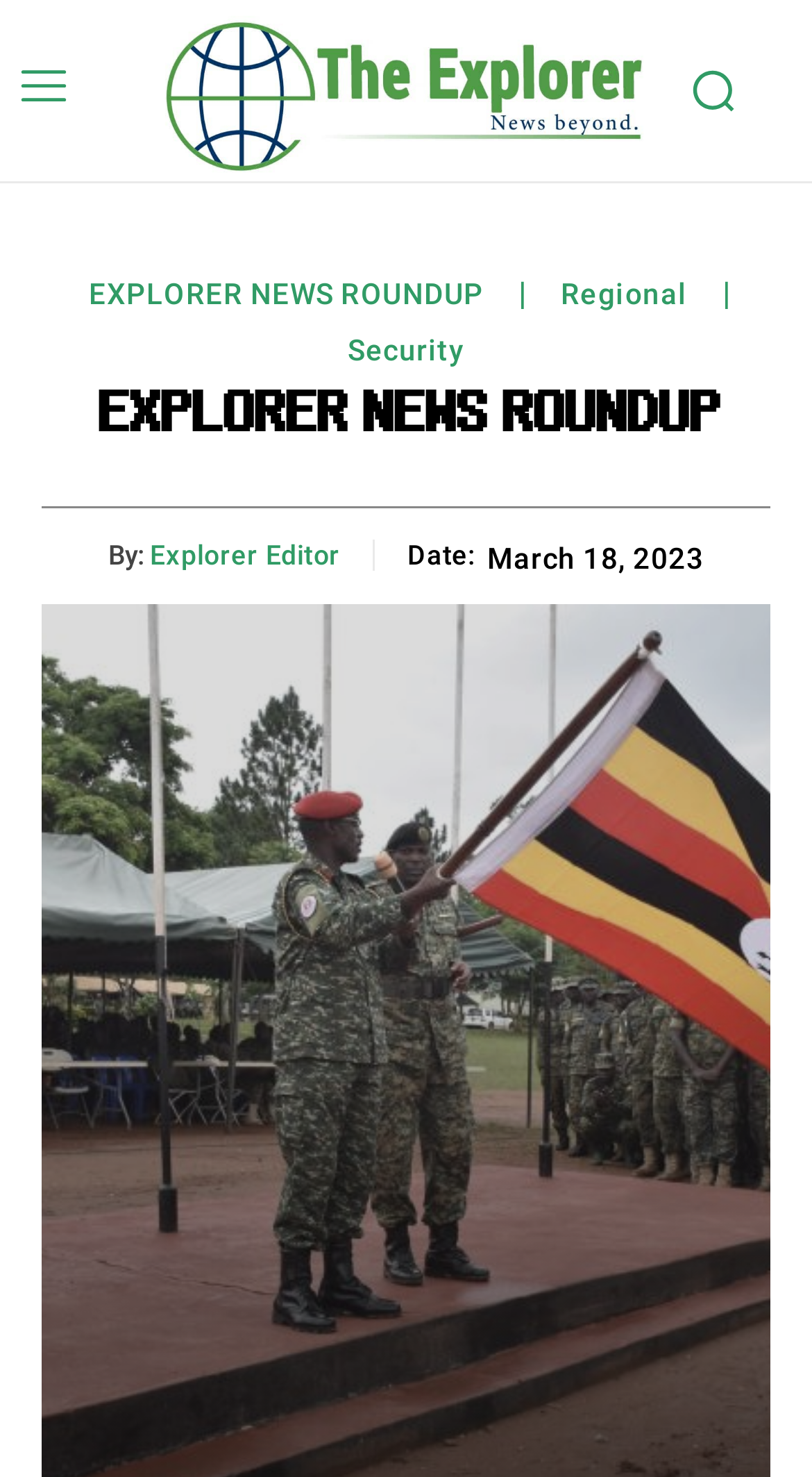Provide the bounding box coordinates for the UI element described in this sentence: "Explorer Editor". The coordinates should be four float values between 0 and 1, i.e., [left, top, right, bottom].

[0.185, 0.365, 0.419, 0.387]